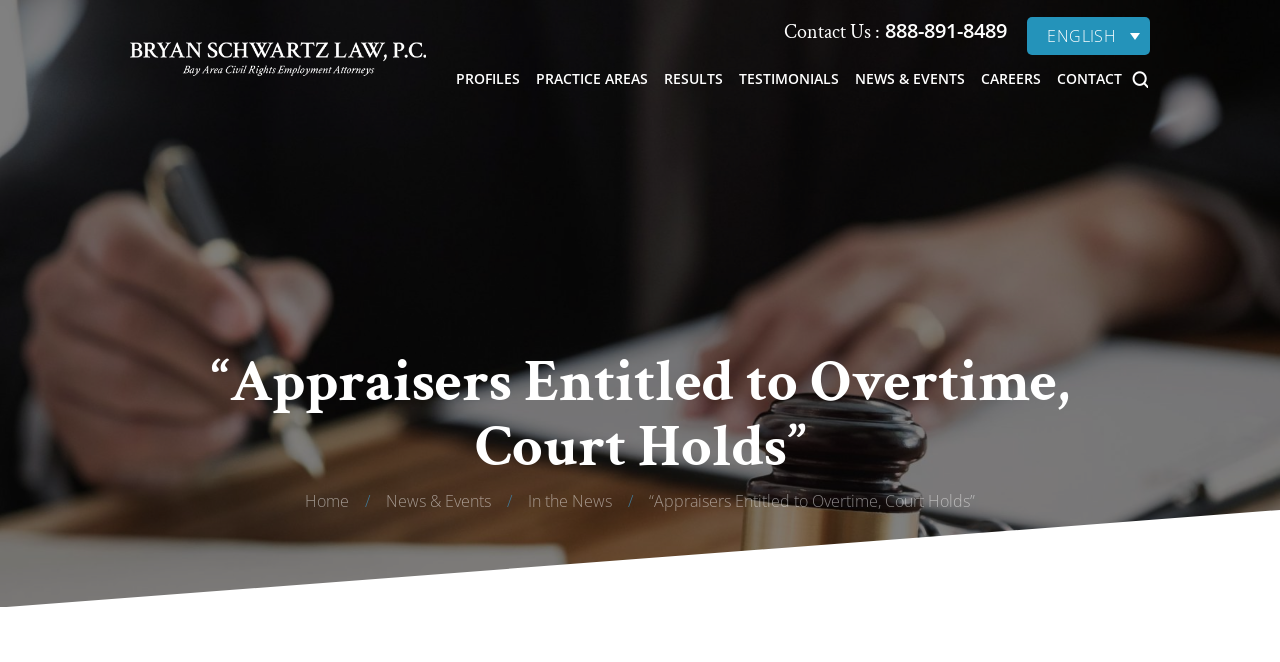Can you extract the primary headline text from the webpage?

“Appraisers Entitled to Overtime, Court Holds”